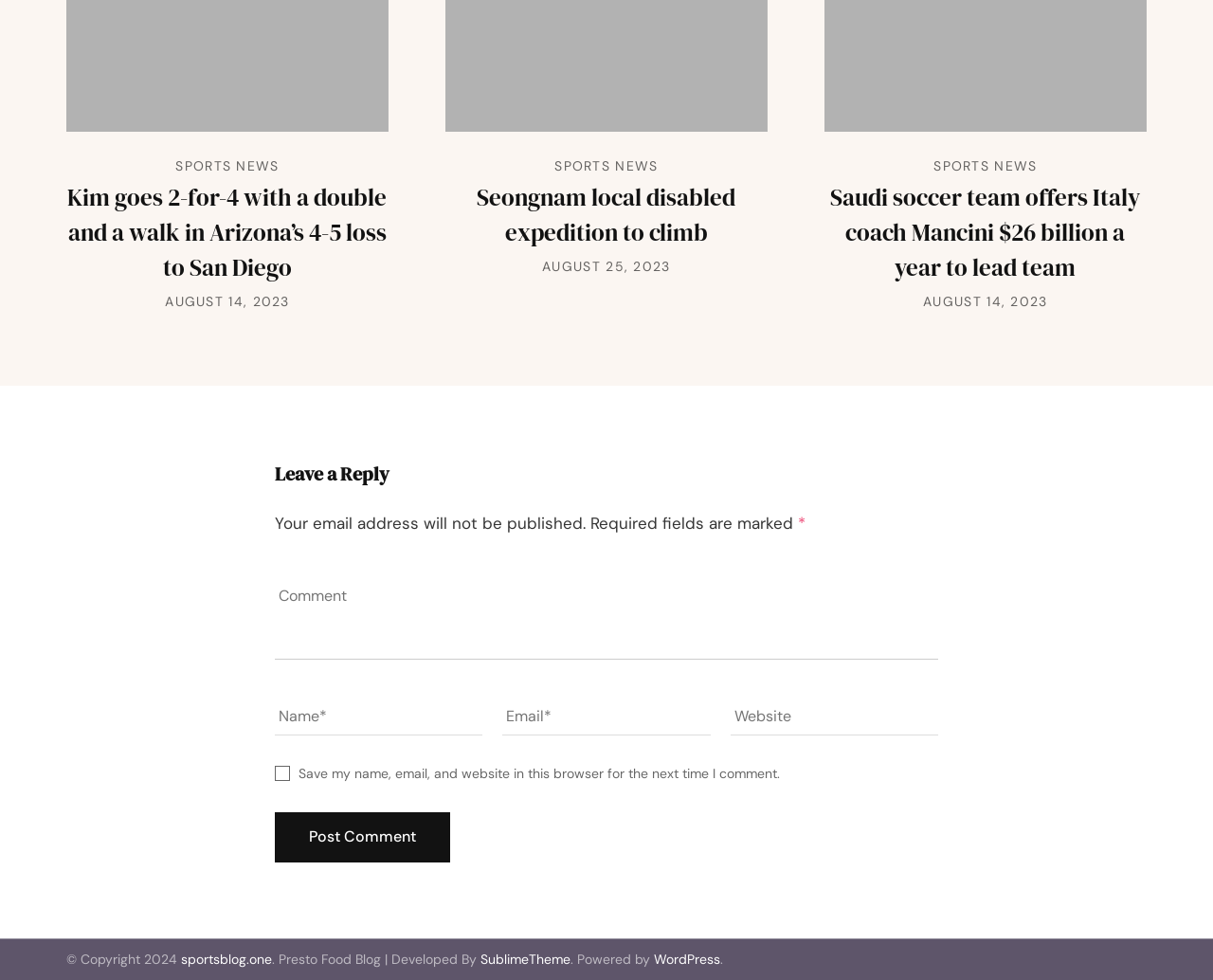How many news articles are displayed?
Using the image, give a concise answer in the form of a single word or short phrase.

3